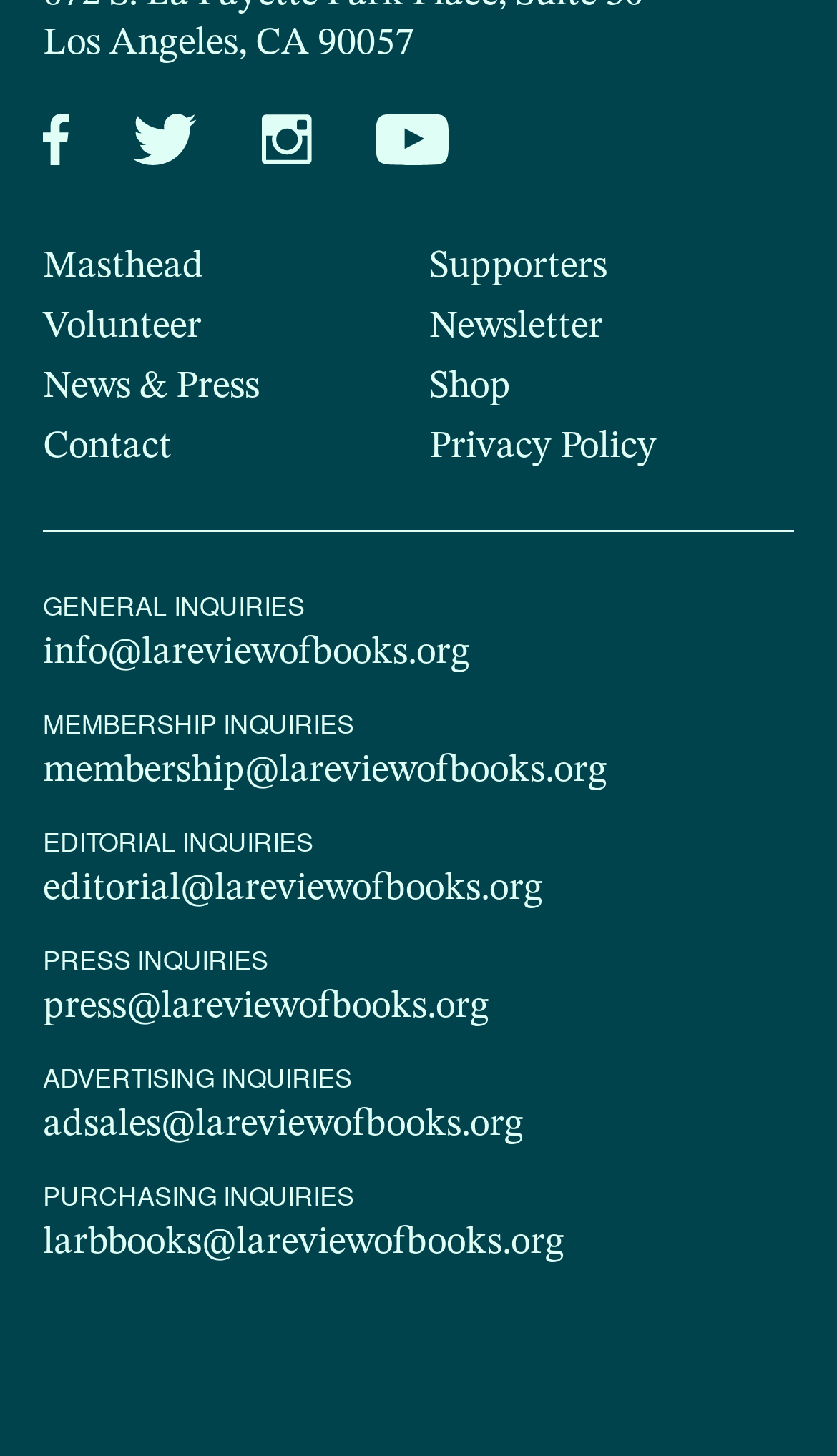Please determine the bounding box coordinates for the UI element described as: "Privacy Policy".

[0.513, 0.293, 0.785, 0.32]